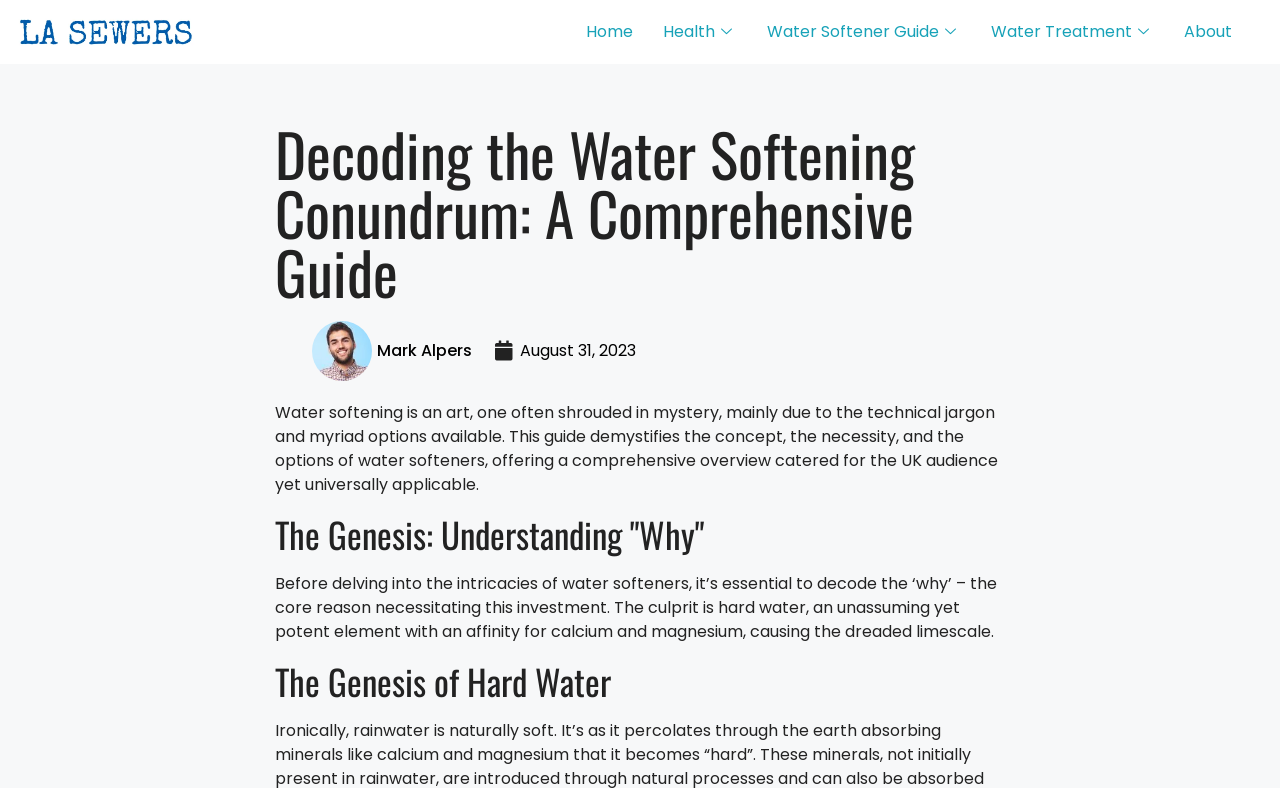Please provide the bounding box coordinates in the format (top-left x, top-left y, bottom-right x, bottom-right y). Remember, all values are floating point numbers between 0 and 1. What is the bounding box coordinate of the region described as: Home

[0.446, 0.021, 0.506, 0.06]